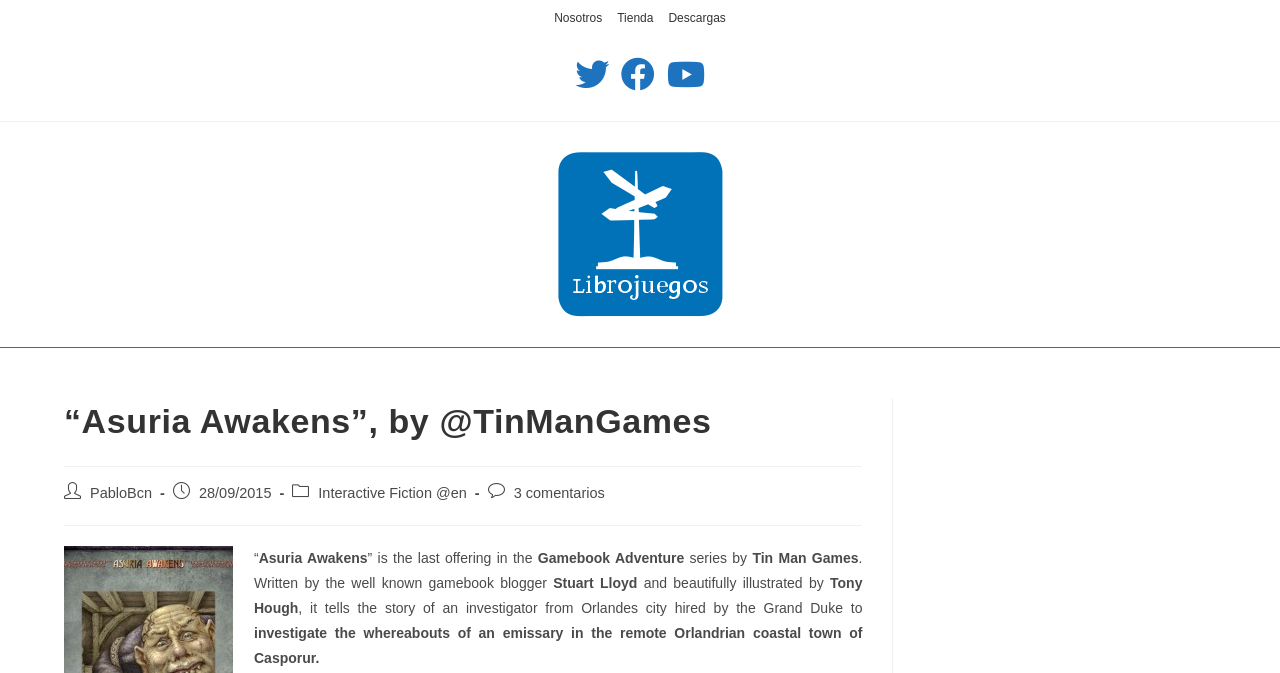Could you provide the bounding box coordinates for the portion of the screen to click to complete this instruction: "View Librojuegos.org homepage"?

[0.436, 0.335, 0.564, 0.359]